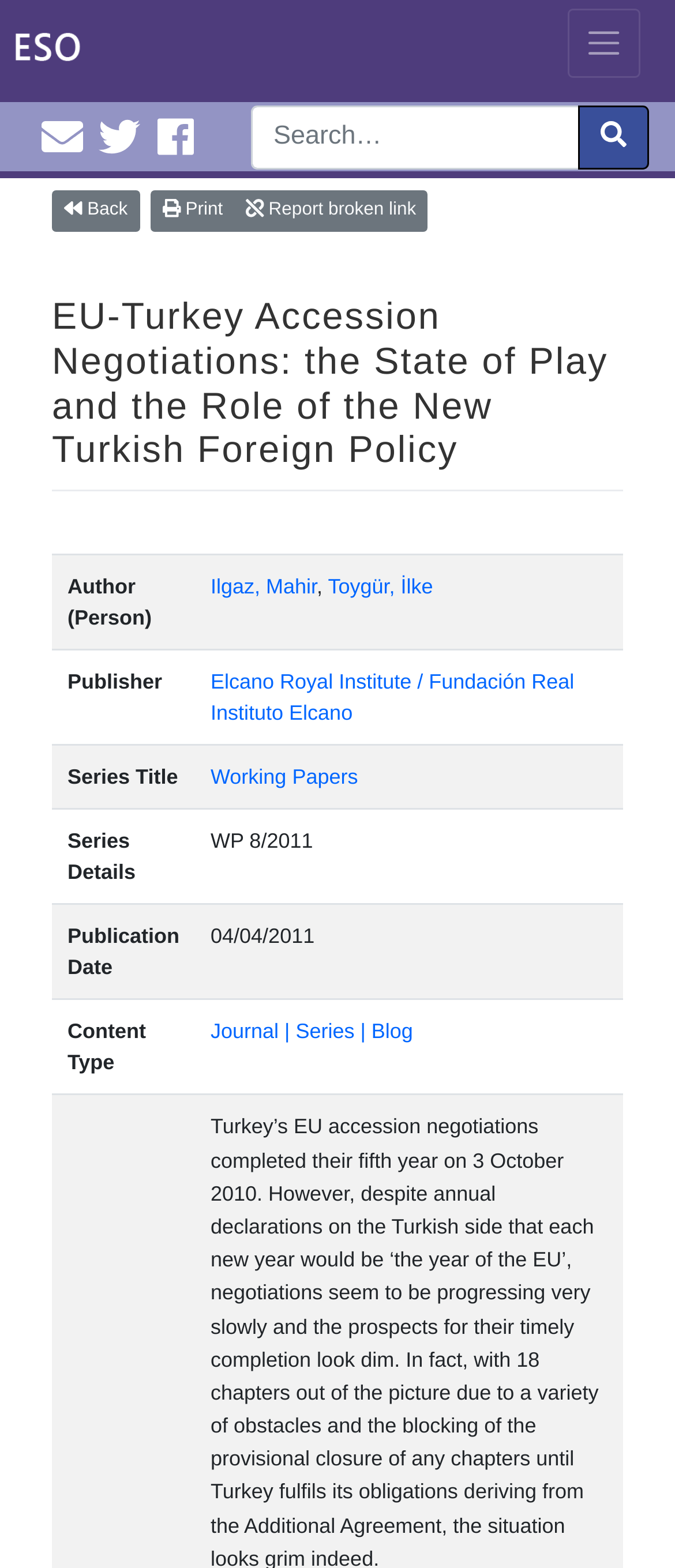How many authors are listed?
From the image, provide a succinct answer in one word or a short phrase.

2